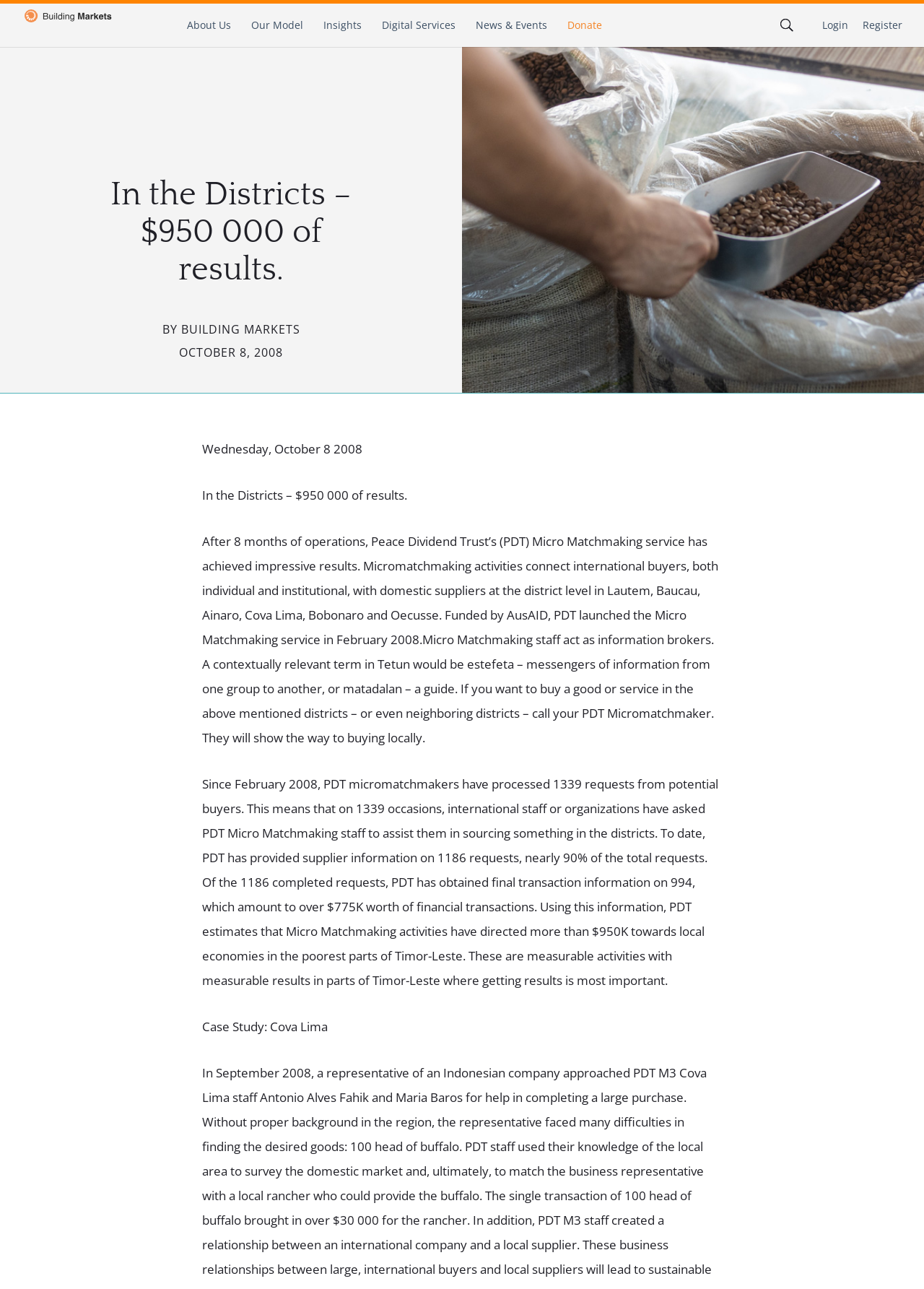Provide a comprehensive caption for the webpage.

The webpage appears to be an article or news page from an organization called Building Markets, specifically highlighting their achievements in the districts of Timor-Leste. 

At the top left corner, there is a logo of Building Markets, accompanied by a link to the organization's main page. 

Below the logo, there is a navigation menu with links to various sections of the website, including About Us, Our Model, Insights, Digital Services, News & Events, and Donate. 

On the right side of the navigation menu, there are links to Login and Register. 

A search bar spans the entire width of the page, just below the navigation menu. 

The main content of the page is divided into sections. The first section has a heading that reads "In the Districts – $950 000 of results." Below the heading, there is a subheading that indicates the date of the article, October 8, 2008. 

The article itself is divided into three paragraphs. The first paragraph describes the Micro Matchmaking service provided by Peace Dividend Trust (PDT), which connects international buyers with domestic suppliers in various districts of Timor-Leste. 

The second paragraph provides statistics on the success of the Micro Matchmaking service, including the number of requests processed and the total value of financial transactions facilitated. 

The third paragraph is a case study, focusing on the district of Cova Lima.